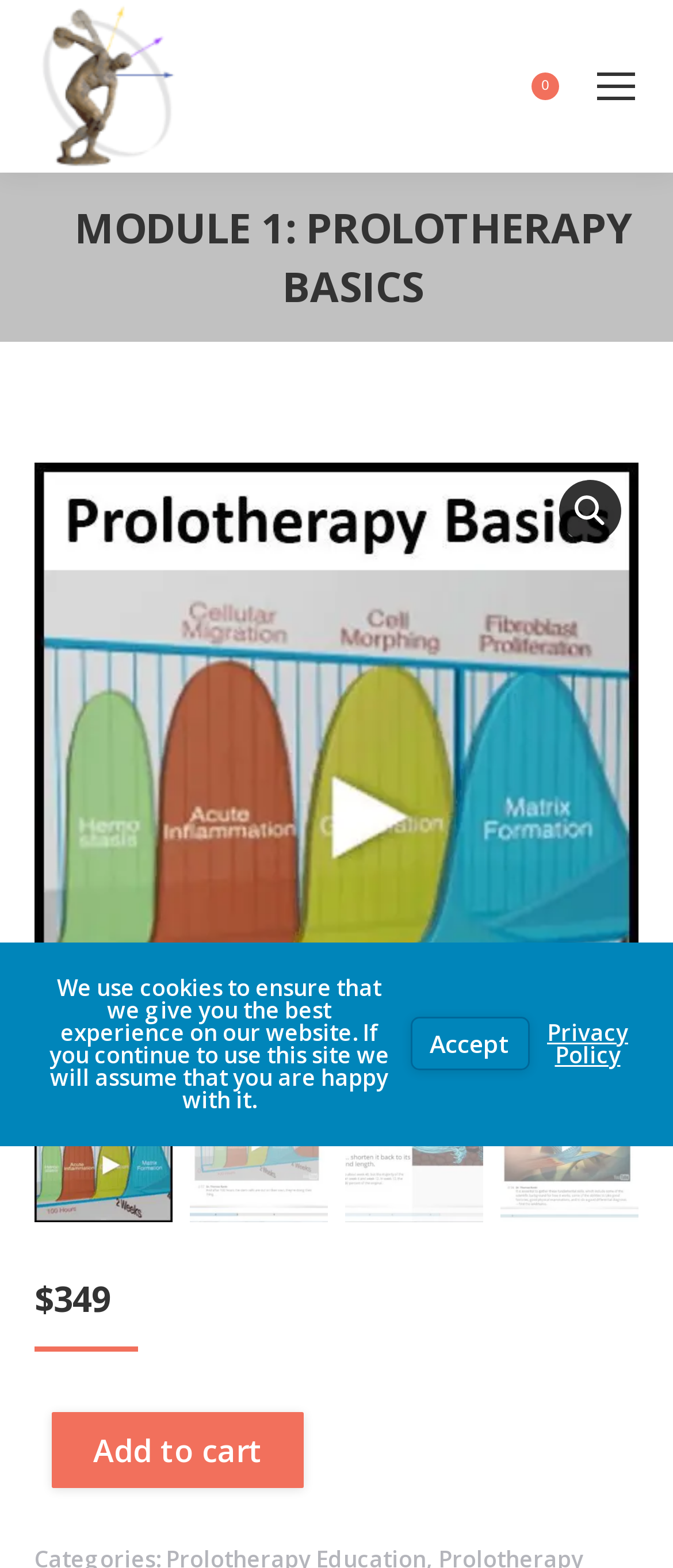Please specify the coordinates of the bounding box for the element that should be clicked to carry out this instruction: "Go to Top". The coordinates must be four float numbers between 0 and 1, formatted as [left, top, right, bottom].

[0.872, 0.676, 0.974, 0.72]